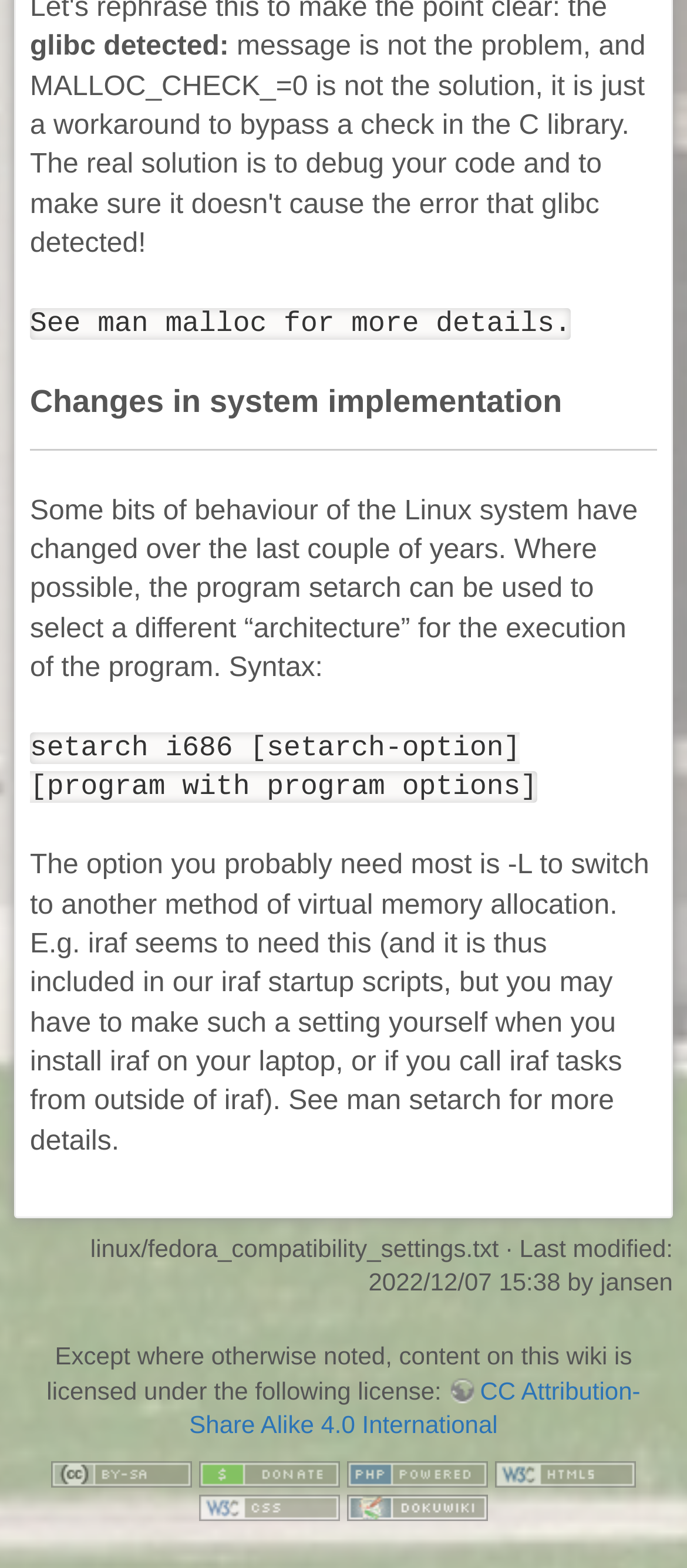What is the topic of the webpage?
Please use the image to provide a one-word or short phrase answer.

Changes in system implementation